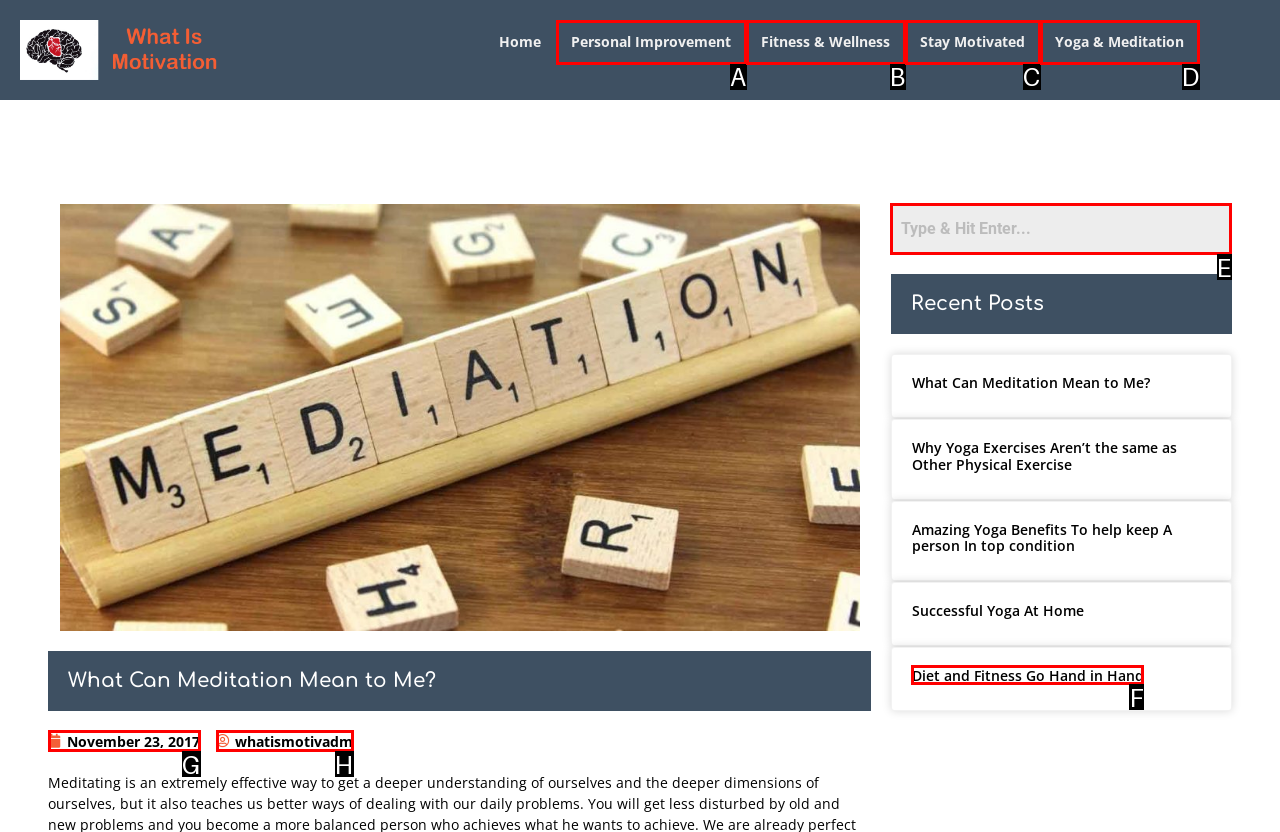For the task: search for something, specify the letter of the option that should be clicked. Answer with the letter only.

E